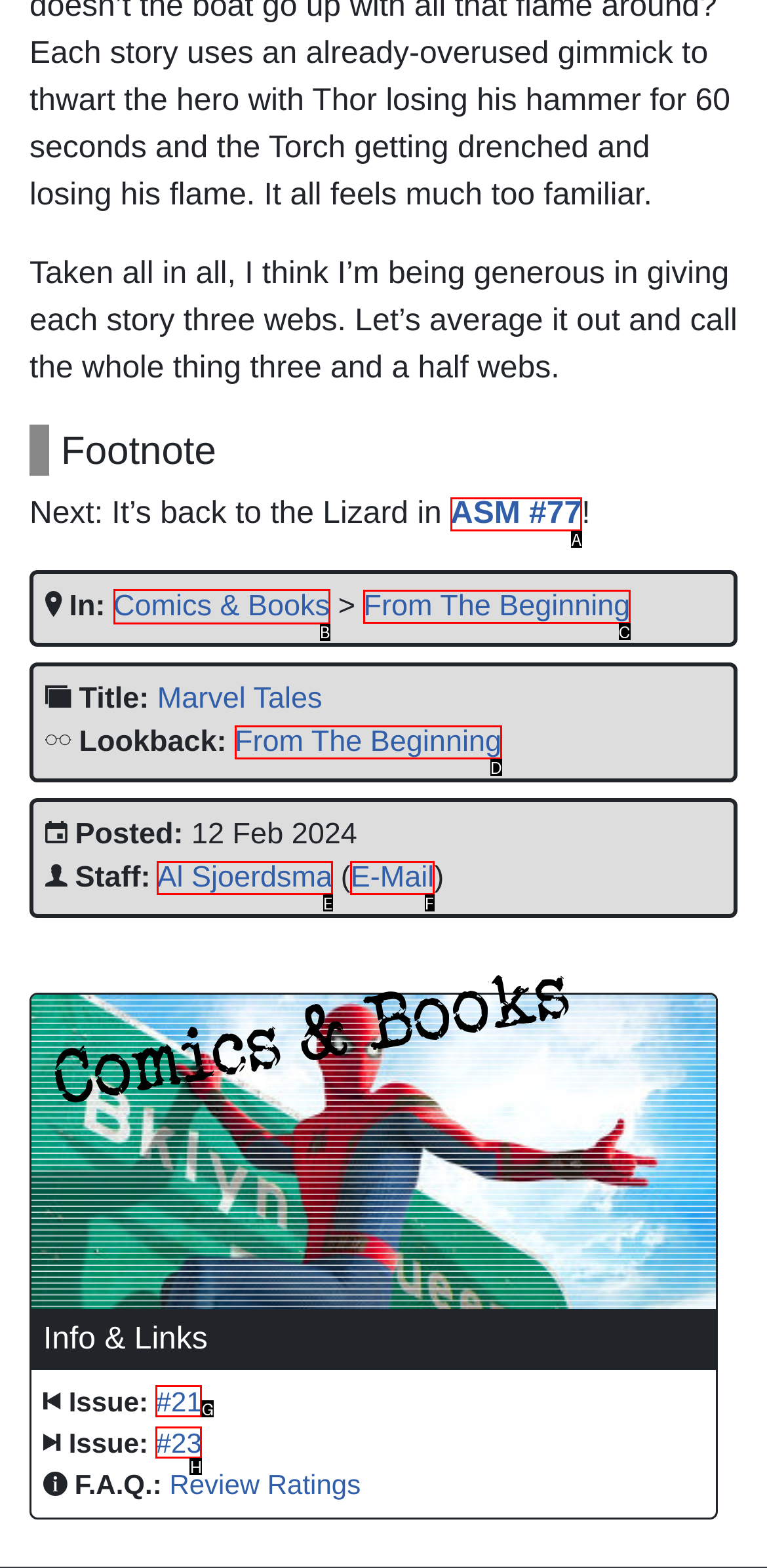Choose the HTML element that should be clicked to achieve this task: Go to the 'Comics & Books' page
Respond with the letter of the correct choice.

B